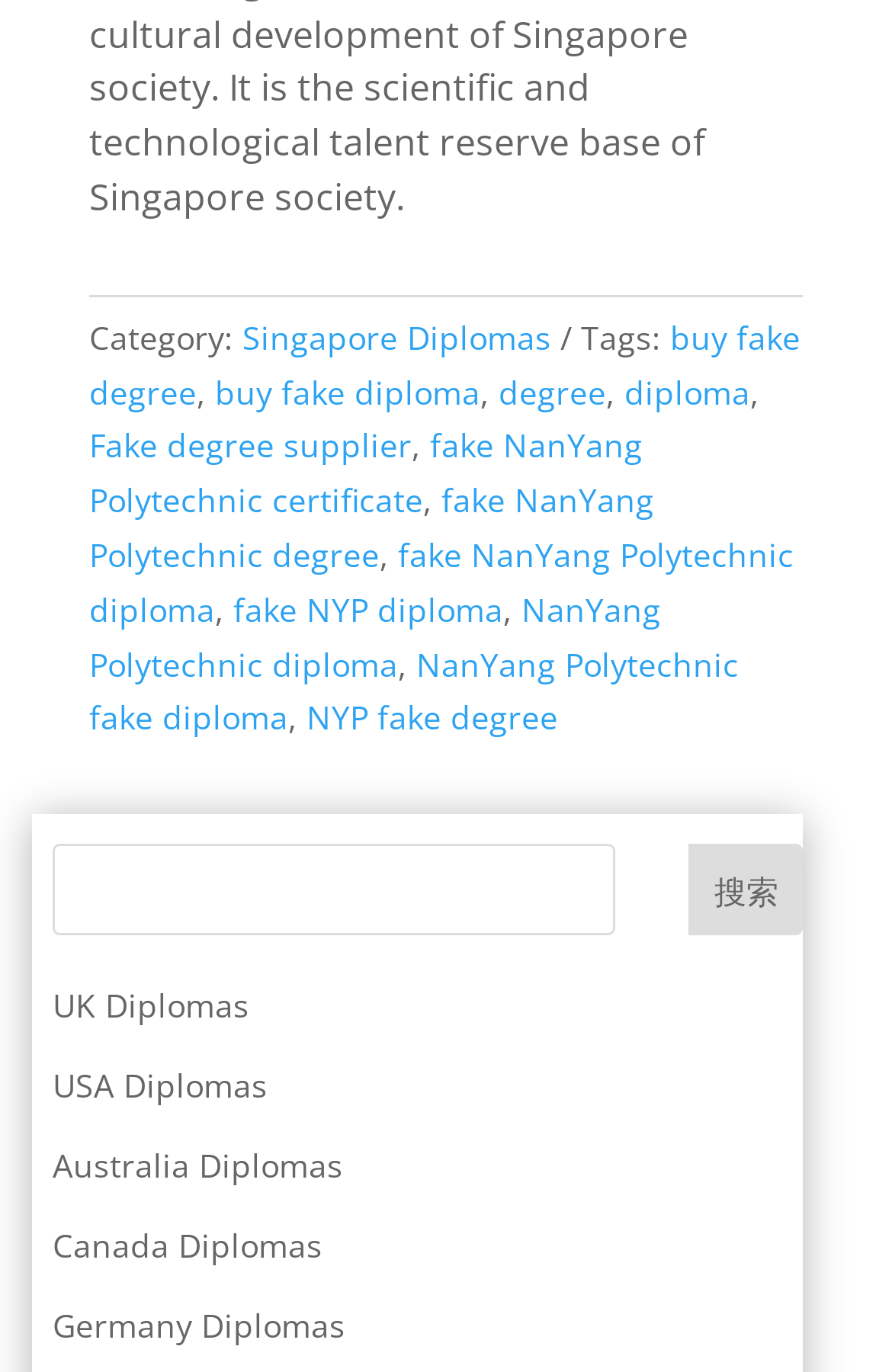Find the bounding box coordinates of the element to click in order to complete this instruction: "Contact the website administrator". The bounding box coordinates must be four float numbers between 0 and 1, denoted as [left, top, right, bottom].

None